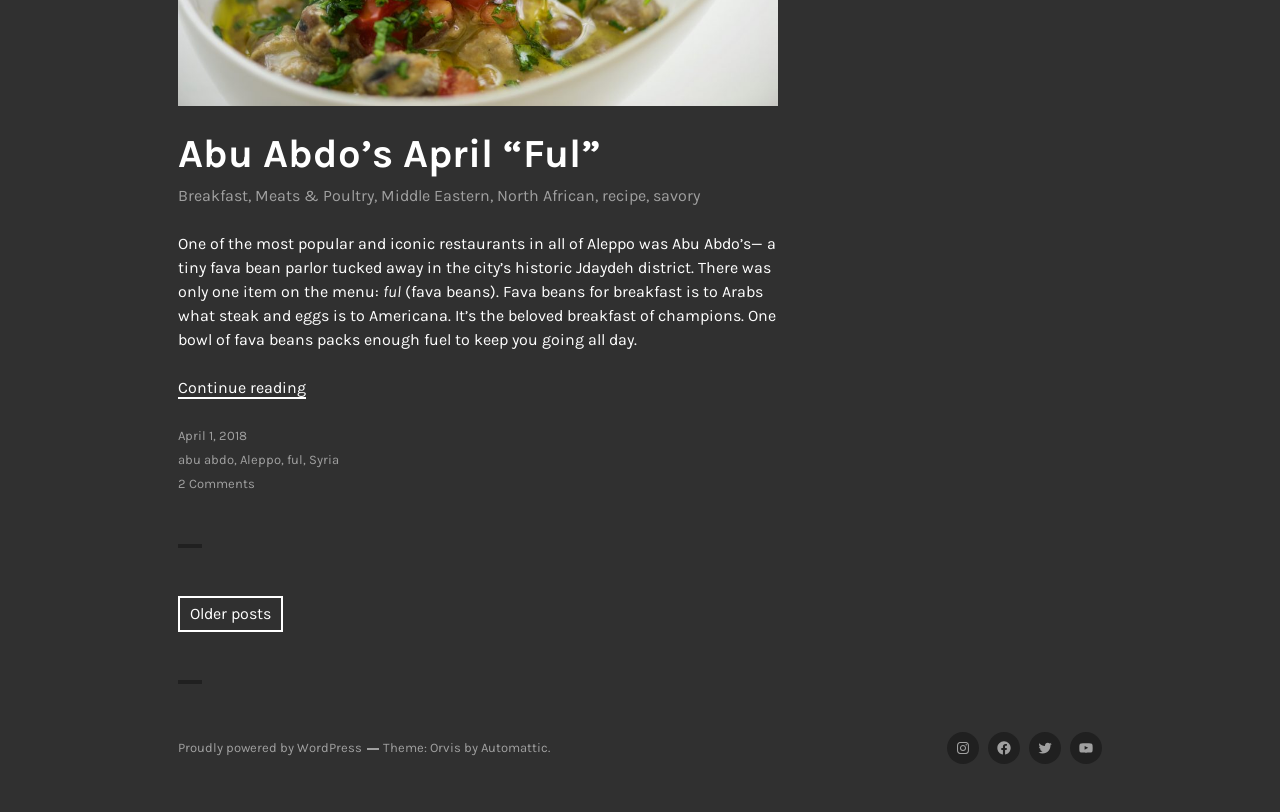Respond with a single word or short phrase to the following question: 
What is the main ingredient of the dish?

fava beans